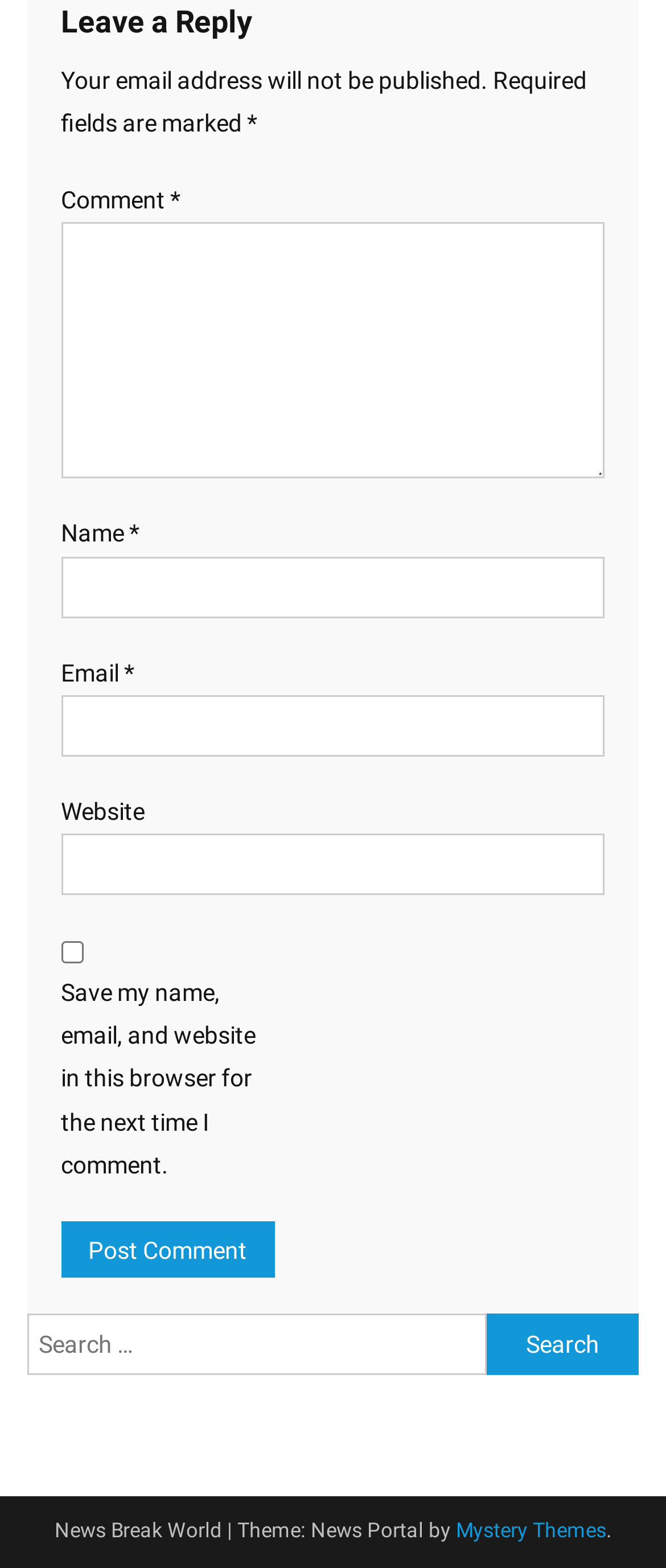What is the name of the website's theme? From the image, respond with a single word or brief phrase.

News Portal